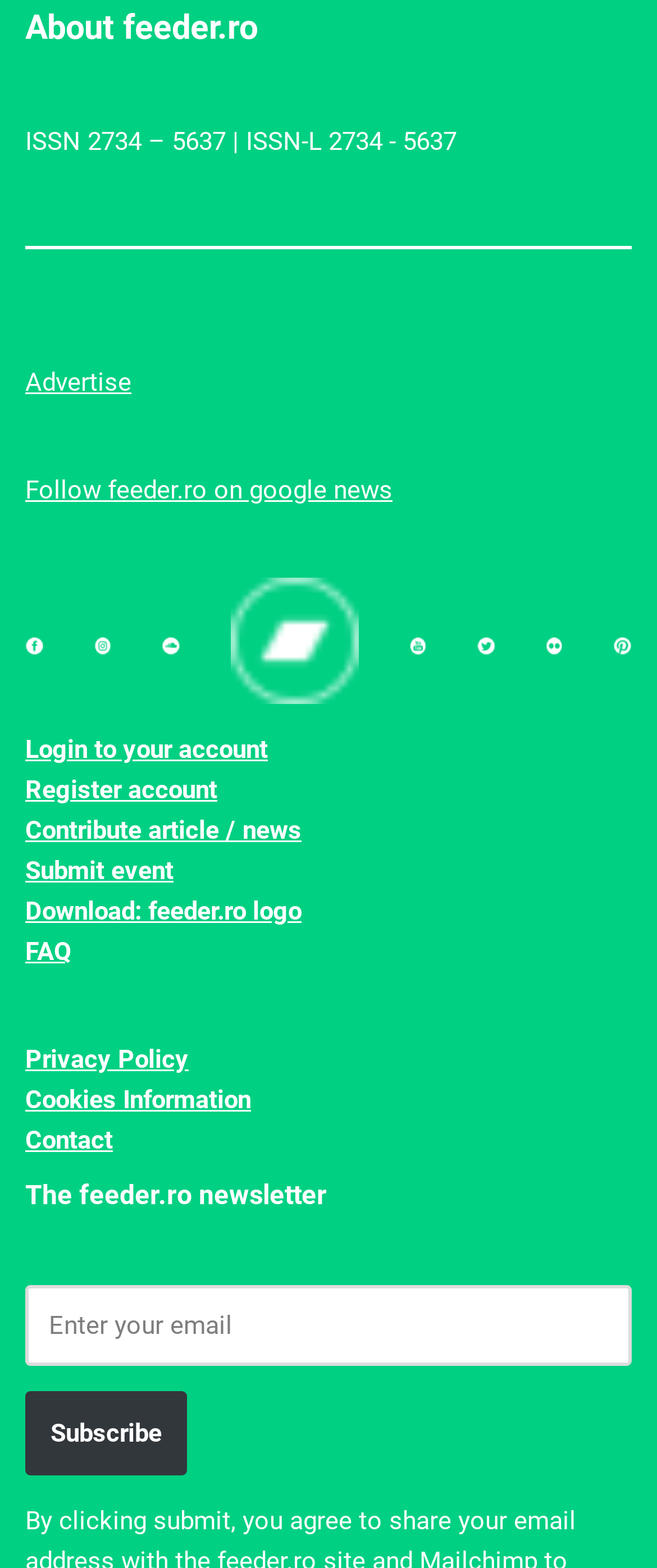Pinpoint the bounding box coordinates of the clickable area necessary to execute the following instruction: "Enter your email to subscribe". The coordinates should be given as four float numbers between 0 and 1, namely [left, top, right, bottom].

[0.038, 0.819, 0.962, 0.871]